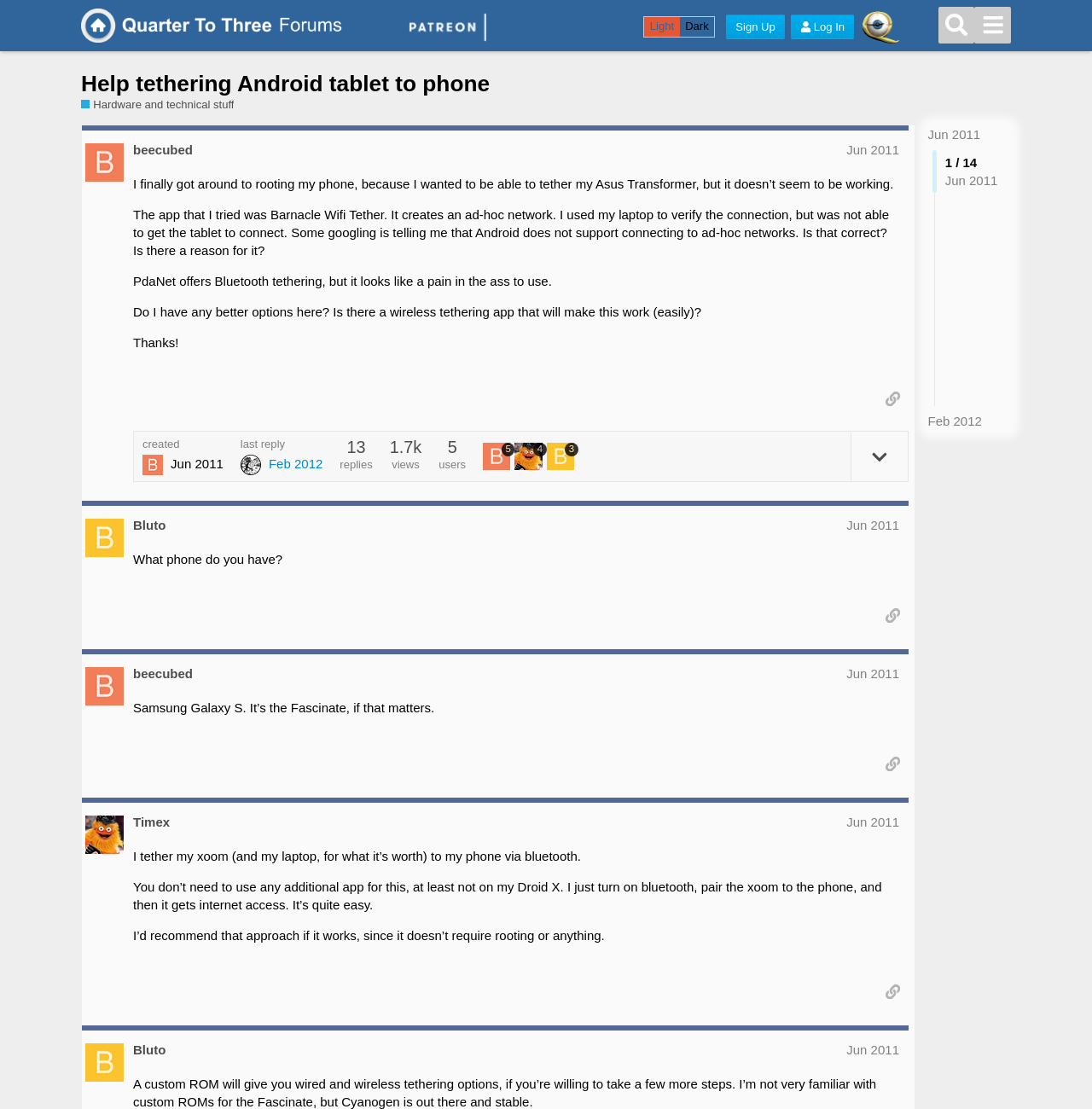Identify the bounding box coordinates for the UI element described as follows: title="Qt3 front page". Use the format (top-left x, top-left y, bottom-right x, bottom-right y) and ensure all values are floating point numbers between 0 and 1.

[0.788, 0.015, 0.824, 0.028]